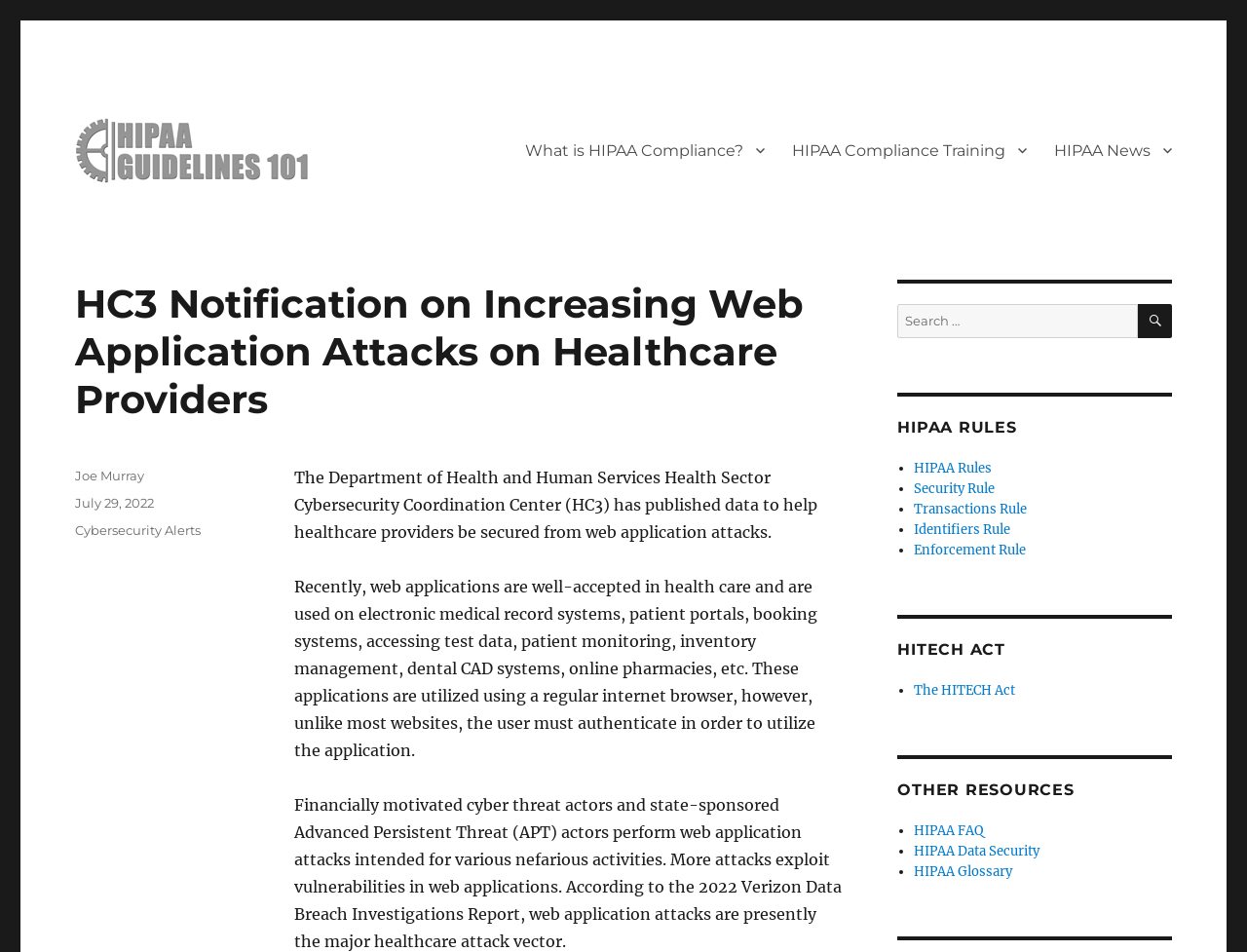What is the primary attack vector in healthcare according to the 2022 Verizon Data Breach Investigations Report?
Give a single word or phrase answer based on the content of the image.

Web application attacks